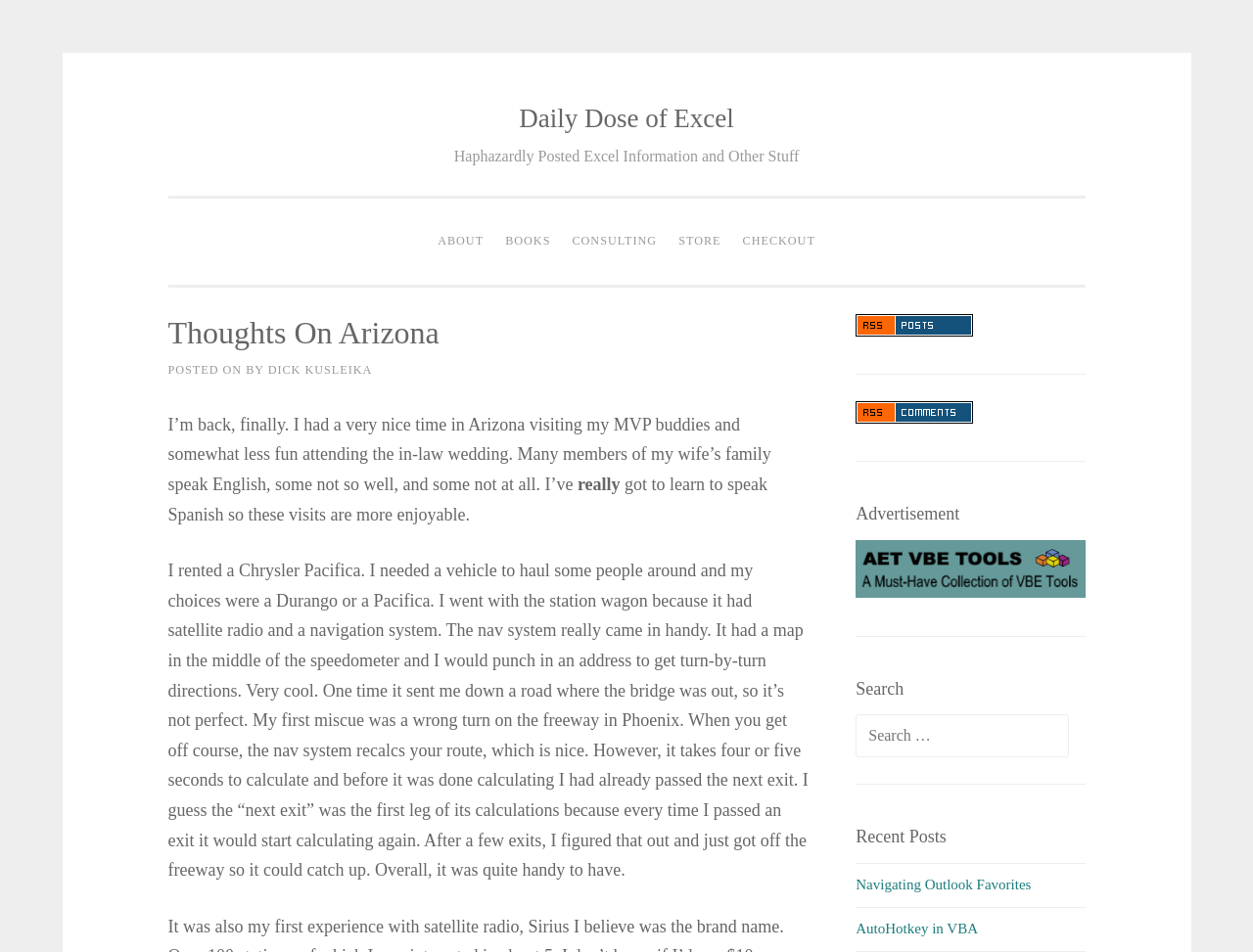Describe every aspect of the webpage comprehensively.

The webpage is titled "Thoughts on Arizona – Daily Dose of Excel" and appears to be a blog post. At the top, there is a "Skip to content" link, followed by a heading that reads "Daily Dose of Excel" with a link to the same title. Below this, there is a heading that reads "Haphazardly Posted Excel Information and Other Stuff".

The main content of the page is divided into two sections. On the left, there are several links to different sections of the website, including "ABOUT", "BOOKS", "CONSULTING", "STORE", and "CHECKOUT". 

On the right, there is a header section with a heading that reads "Thoughts On Arizona". Below this, there is a post with a title, followed by the text "I’m back, finally. I had a very nice time in Arizona visiting my MVP buddies and somewhat less fun attending the in-law wedding...". The post continues to describe the author's experience in Arizona, including renting a Chrysler Pacifica and using its navigation system.

Below the post, there are several links and images, including two advertisements with images. There is also a search bar with a heading that reads "Search" and a "Recent Posts" section with links to other blog posts, including "Navigating Outlook Favorites" and "AutoHotkey in VBA".